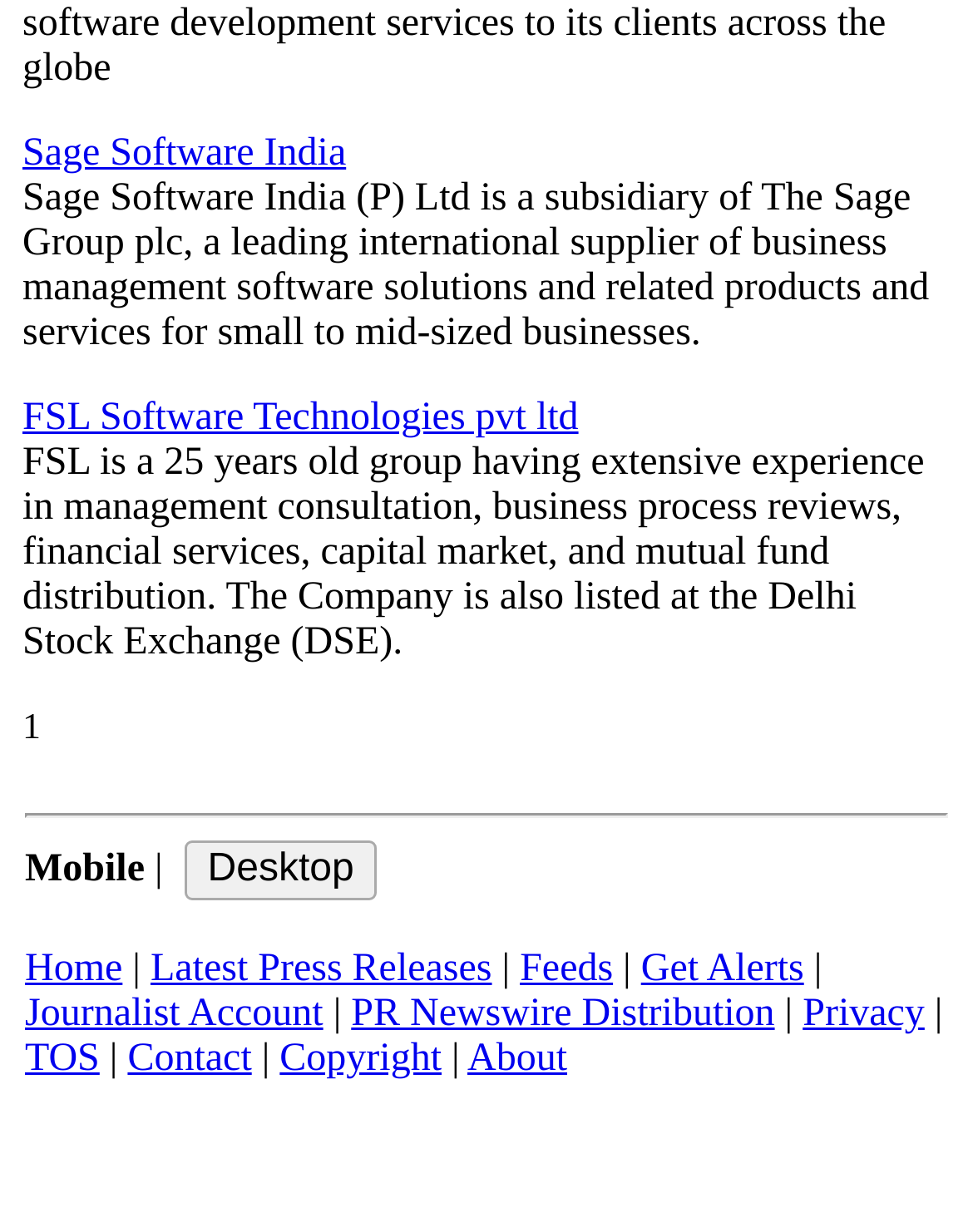What is the option to the left of the 'Desktop' button?
Provide a comprehensive and detailed answer to the question.

The option to the left of the 'Desktop' button is identified by the StaticText element with the text 'Mobile'. The bounding box coordinates of the 'Mobile' text and the 'Desktop' button indicate they are located next to each other.